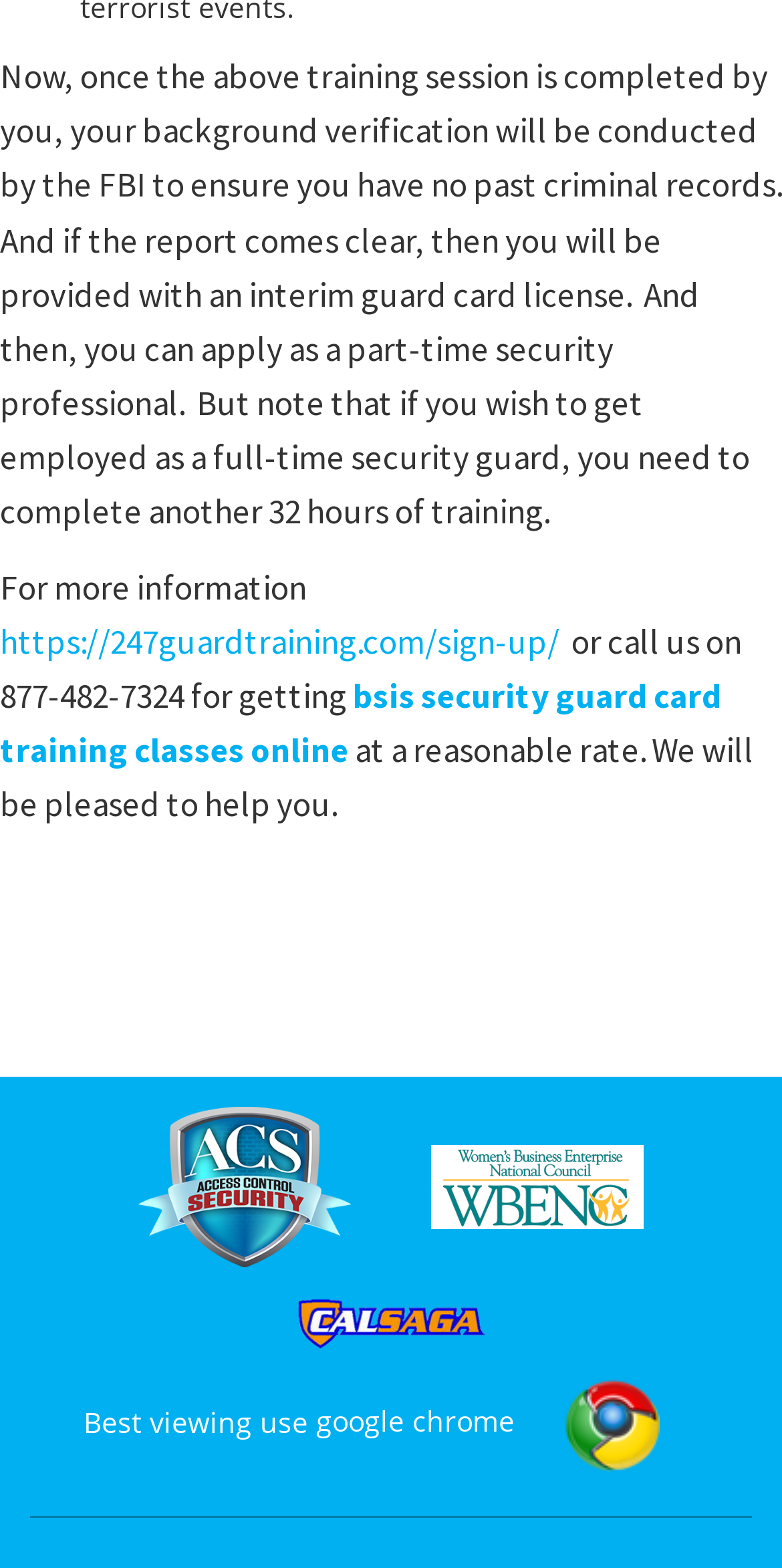Based on the image, please respond to the question with as much detail as possible:
What is the phone number to contact for getting more information?

The webpage provides a phone number, 877-482-7324, which can be used to contact for getting more information about the security guard training and licensing process.